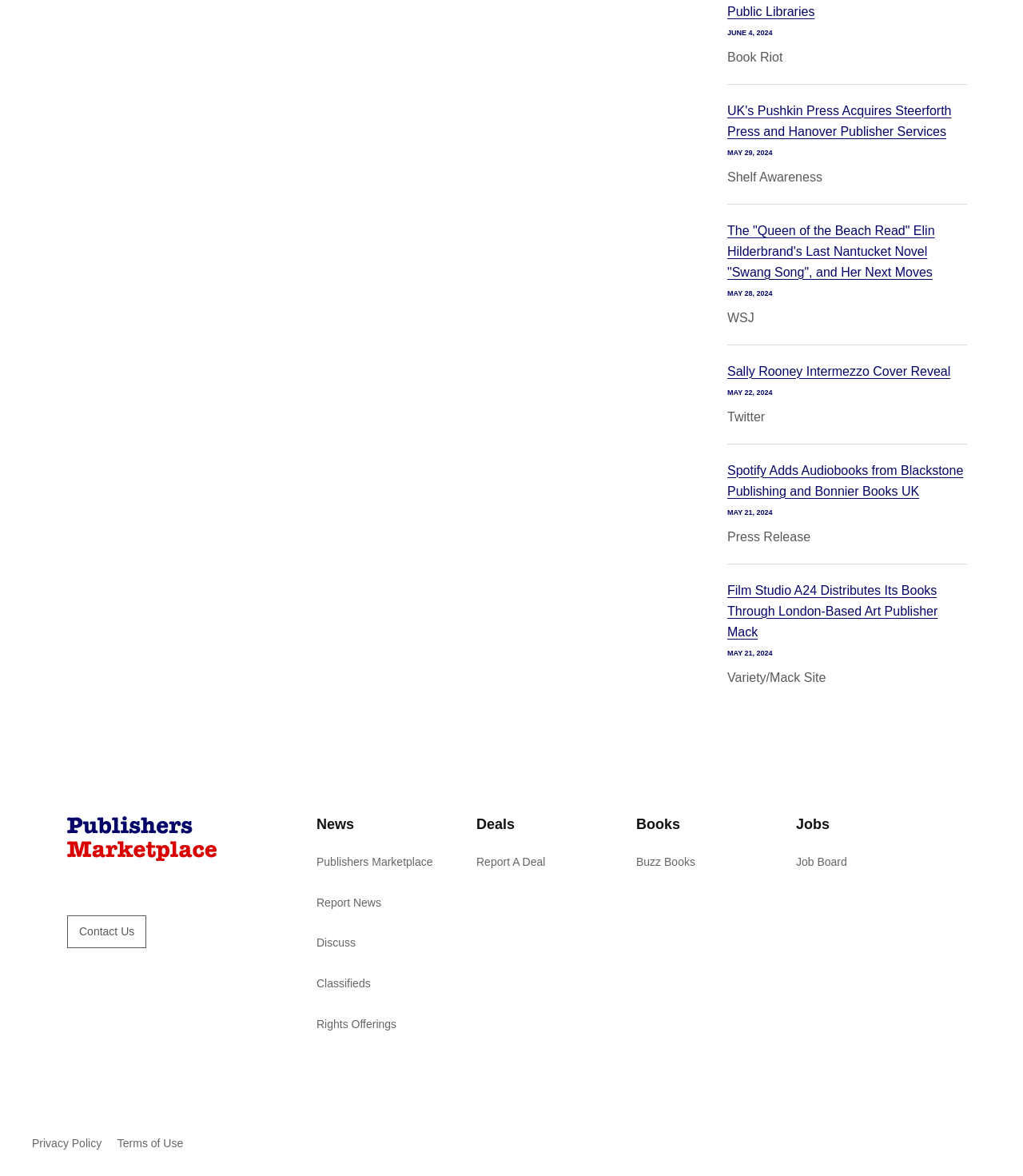Provide a brief response using a word or short phrase to this question:
What is the purpose of the 'Report News' link?

To submit news